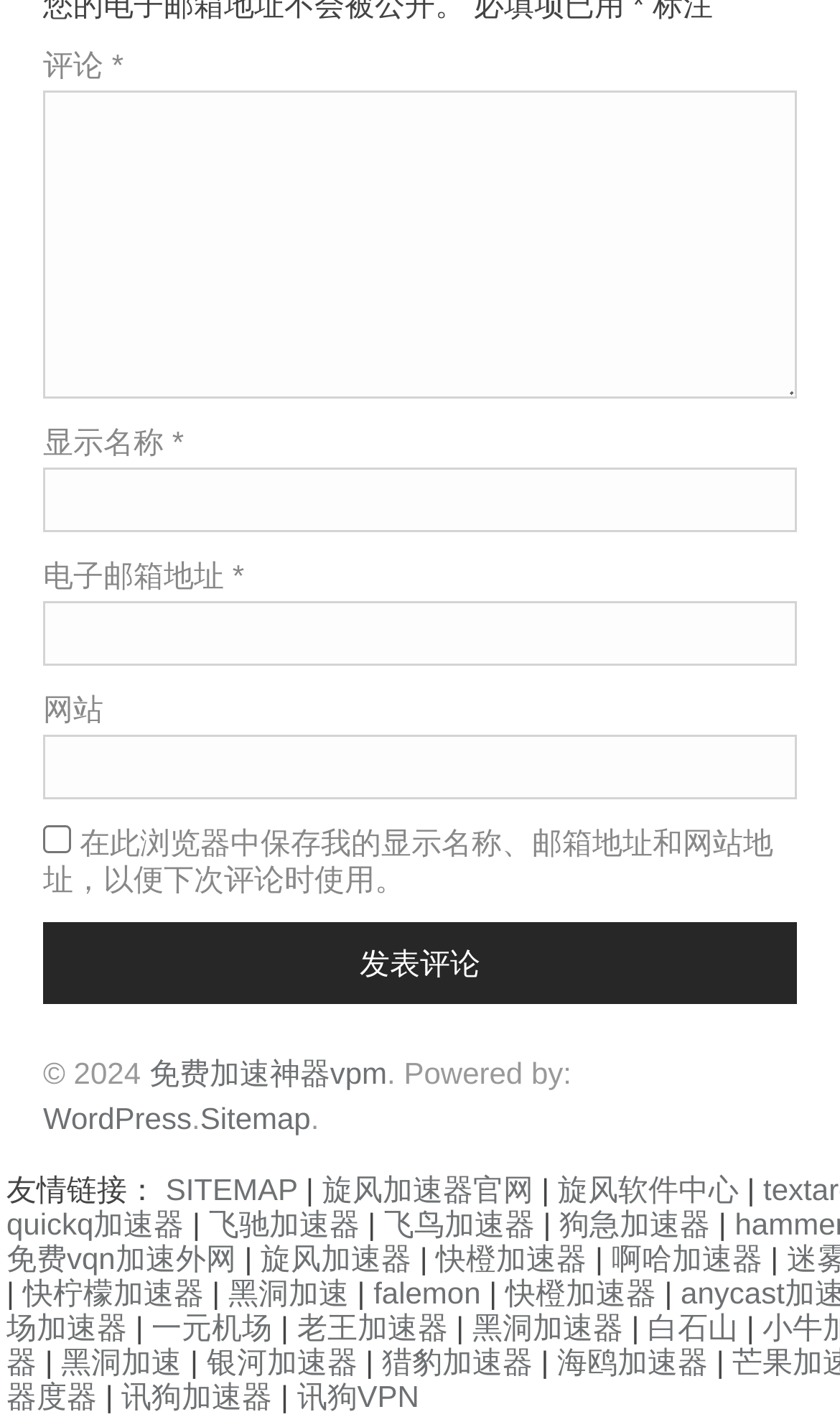Locate the bounding box coordinates of the segment that needs to be clicked to meet this instruction: "Input display name".

[0.051, 0.329, 0.949, 0.374]